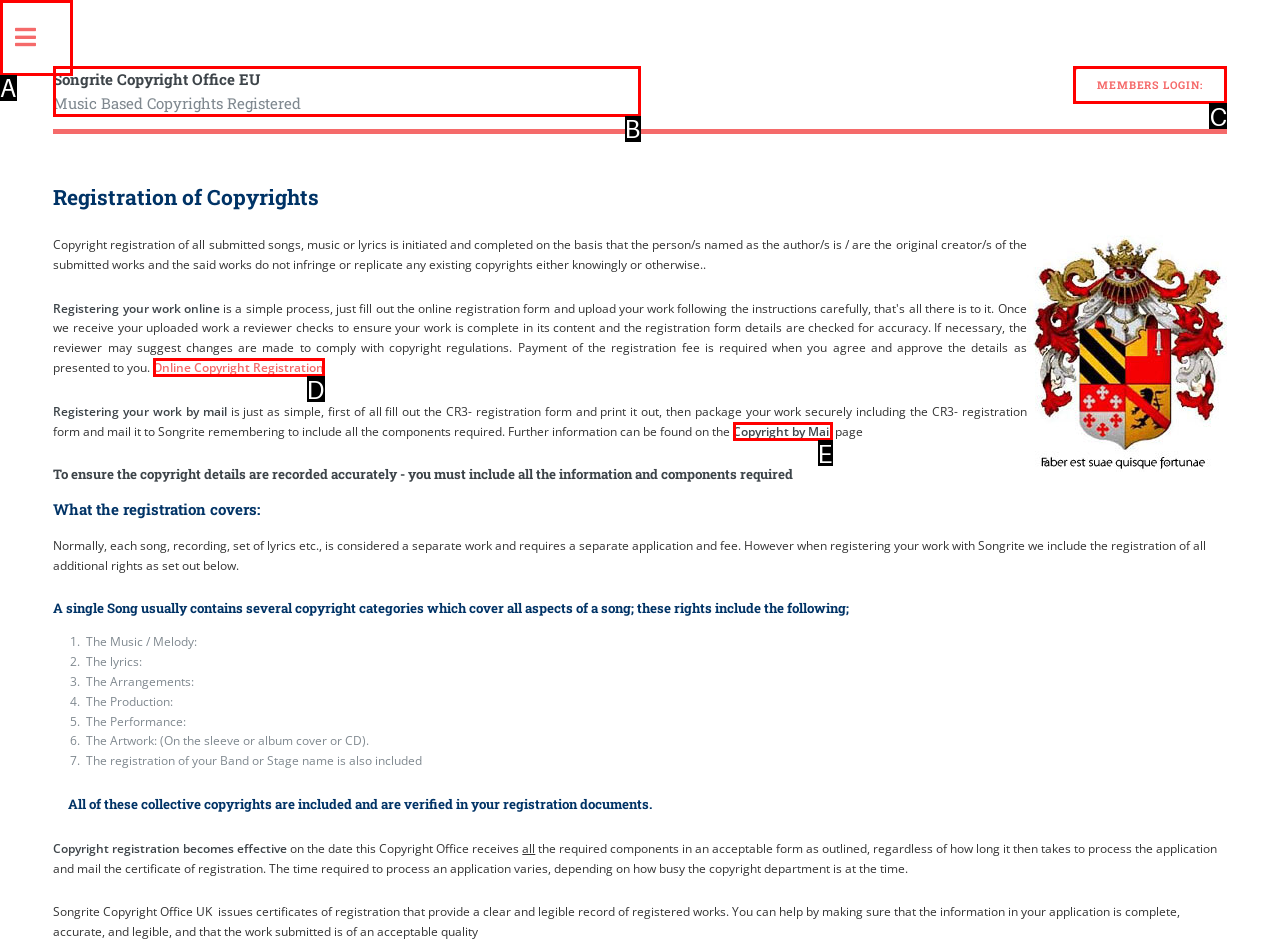Identify the HTML element that corresponds to the following description: Members Login: Provide the letter of the best matching option.

C